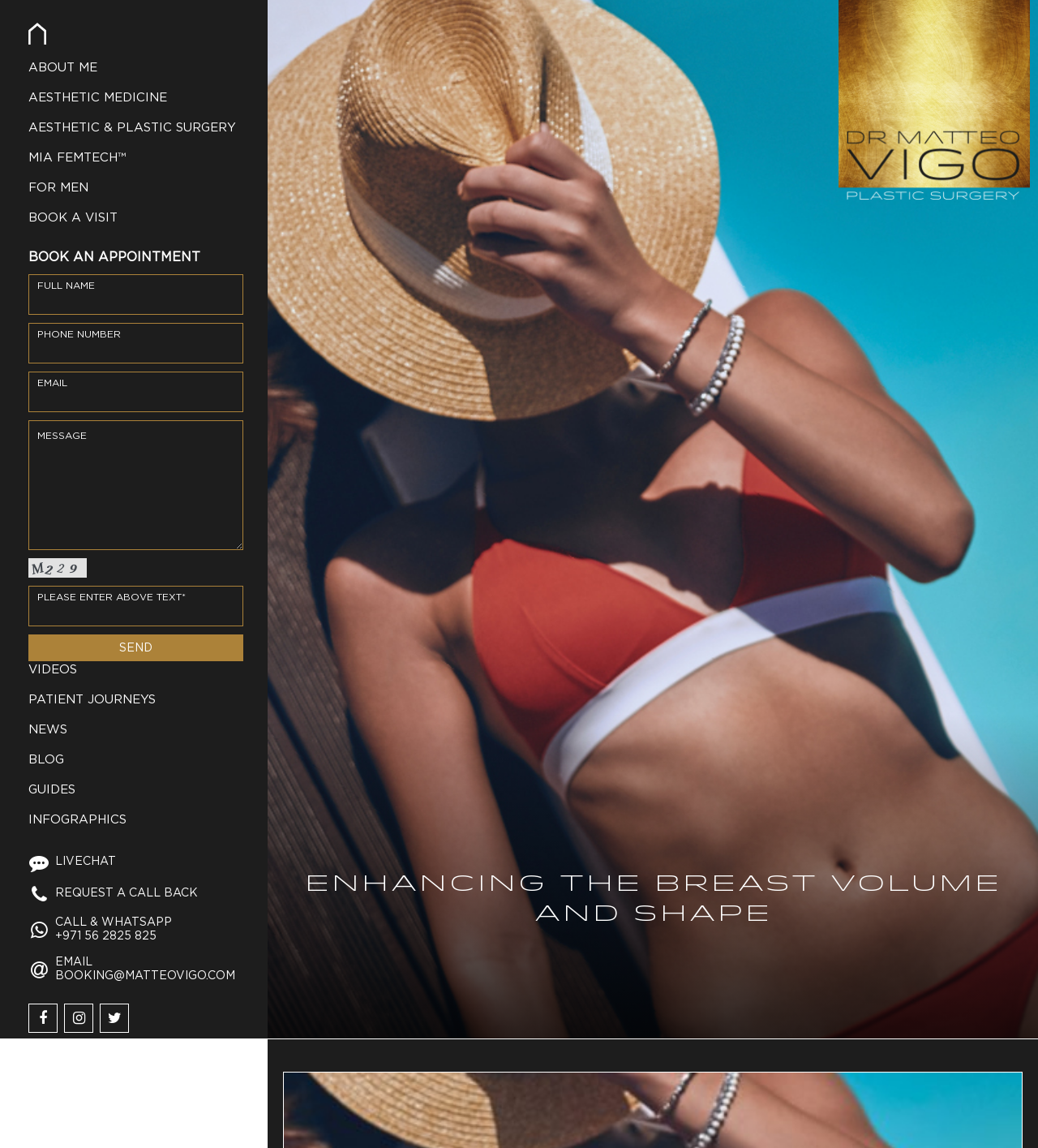Please use the details from the image to answer the following question comprehensively:
What is the profession of Dr. Matteo Vigo?

Based on the image with the text 'Dr. Matteo Vigo - Plastic & Reconstructive Surgeon', it can be inferred that Dr. Matteo Vigo is a Plastic & Reconstructive Surgeon.